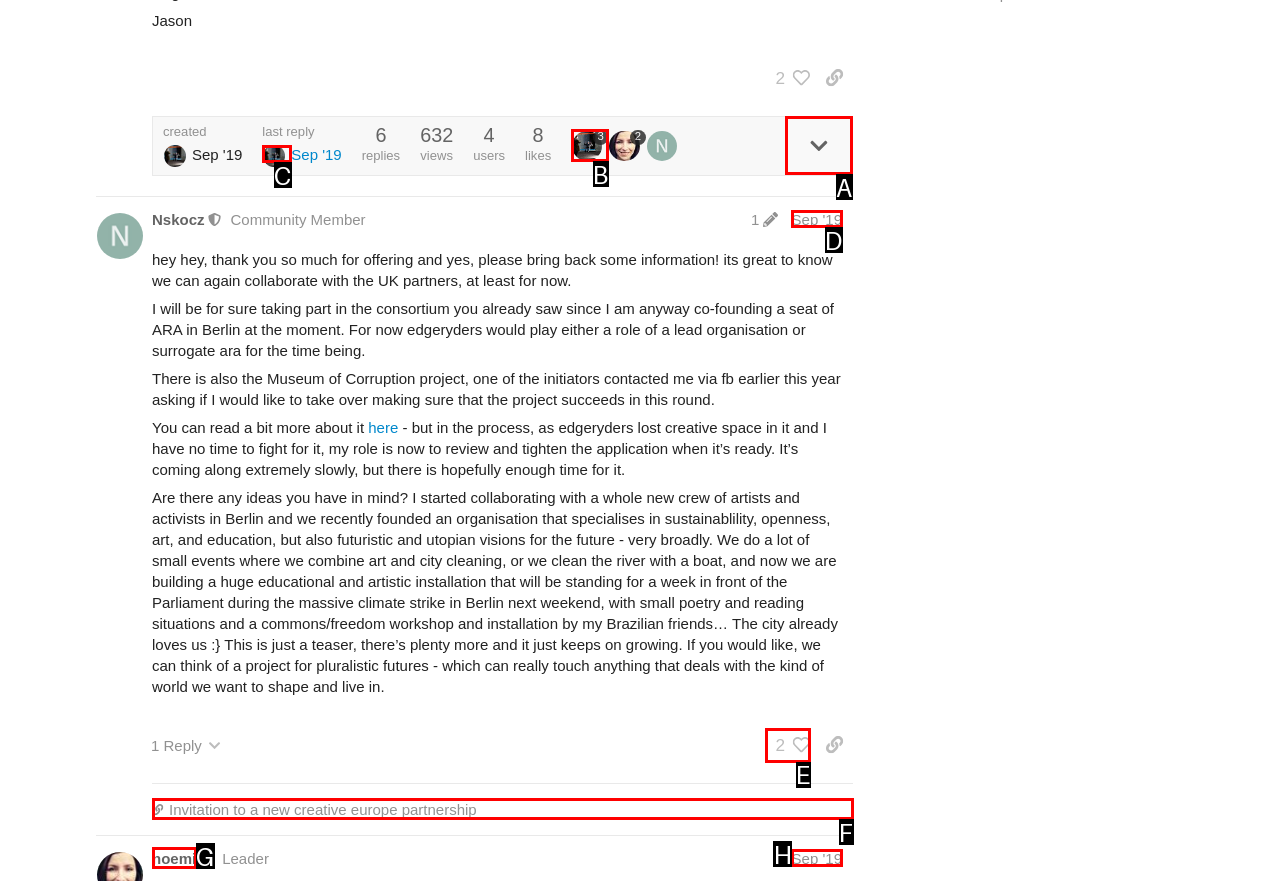What letter corresponds to the UI element described here: noemi
Reply with the letter from the options provided.

G